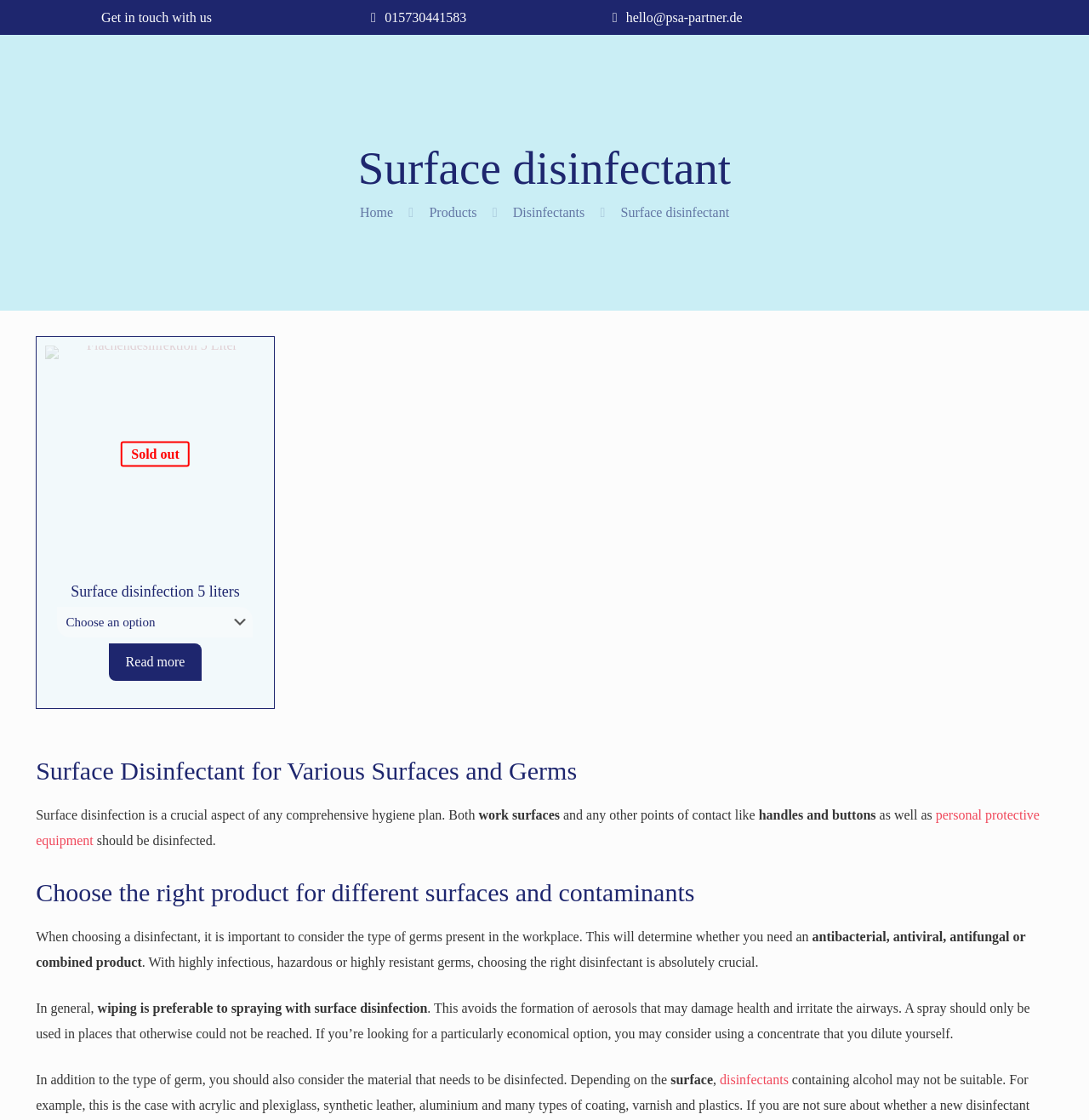Using the format (top-left x, top-left y, bottom-right x, bottom-right y), provide the bounding box coordinates for the described UI element. All values should be floating point numbers between 0 and 1: 015730441583

[0.353, 0.009, 0.428, 0.022]